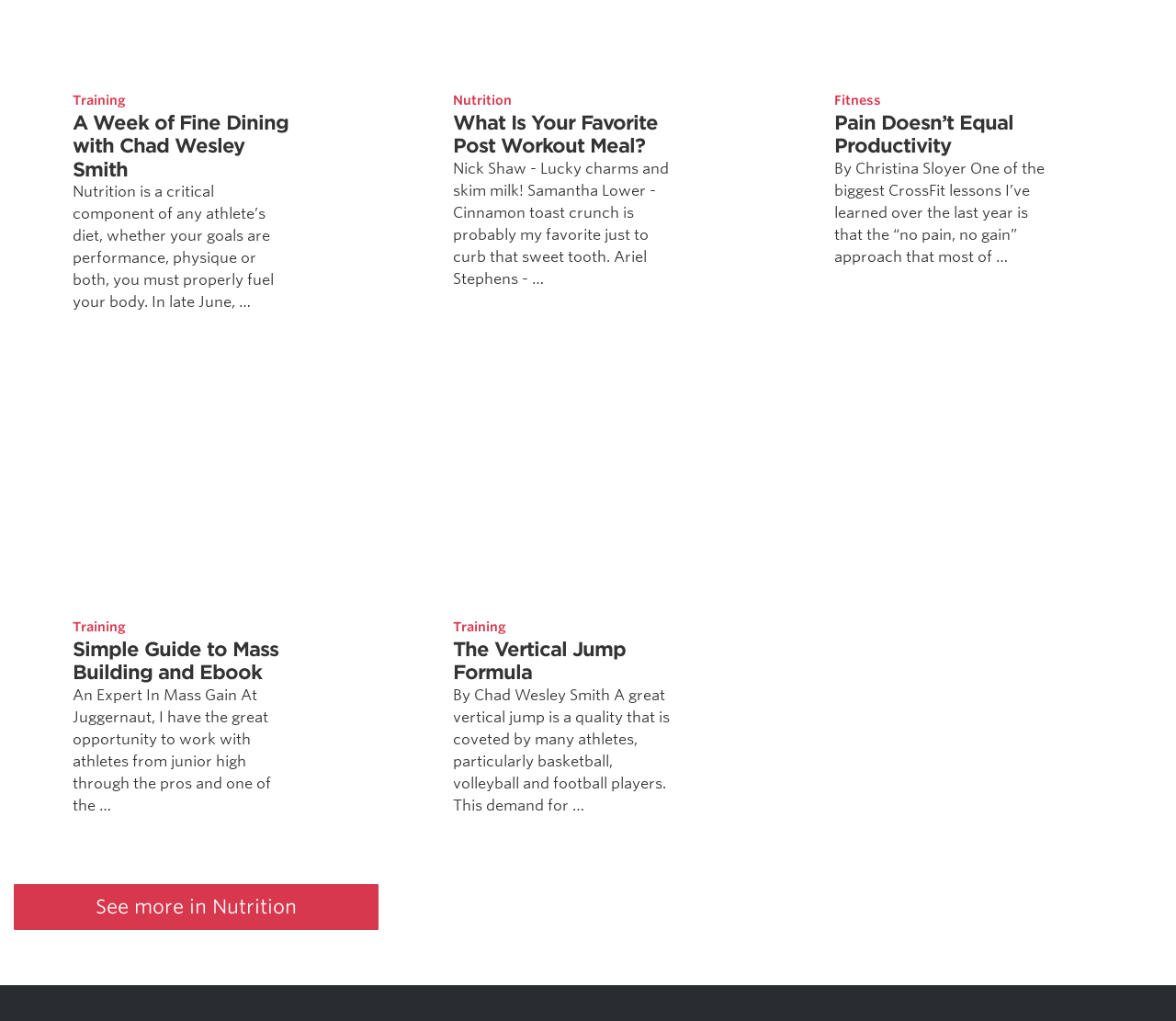Based on the element description See more in Nutrition, identify the bounding box of the UI element in the given webpage screenshot. The coordinates should be in the format (top-left x, top-left y, bottom-right x, bottom-right y) and must be between 0 and 1.

[0.012, 0.594, 0.322, 0.64]